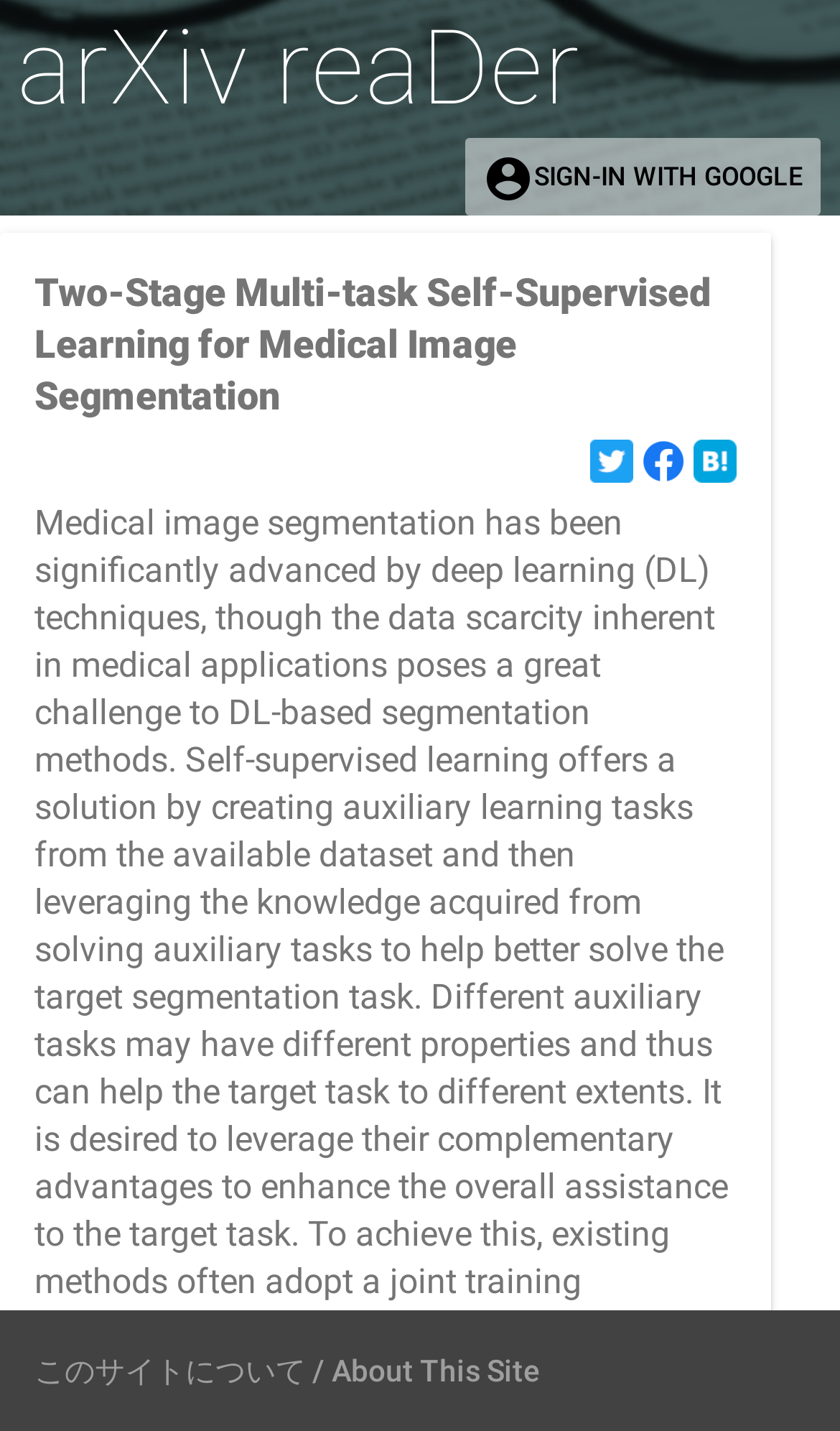Consider the image and give a detailed and elaborate answer to the question: 
Where is the 'About This Site' link located?

The 'About This Site' link is located in the contentinfo section, which is at the bottom of the webpage. The link has bounding box coordinates [0.041, 0.946, 0.644, 0.97], which indicates that it is located at the bottom-left corner of the webpage.